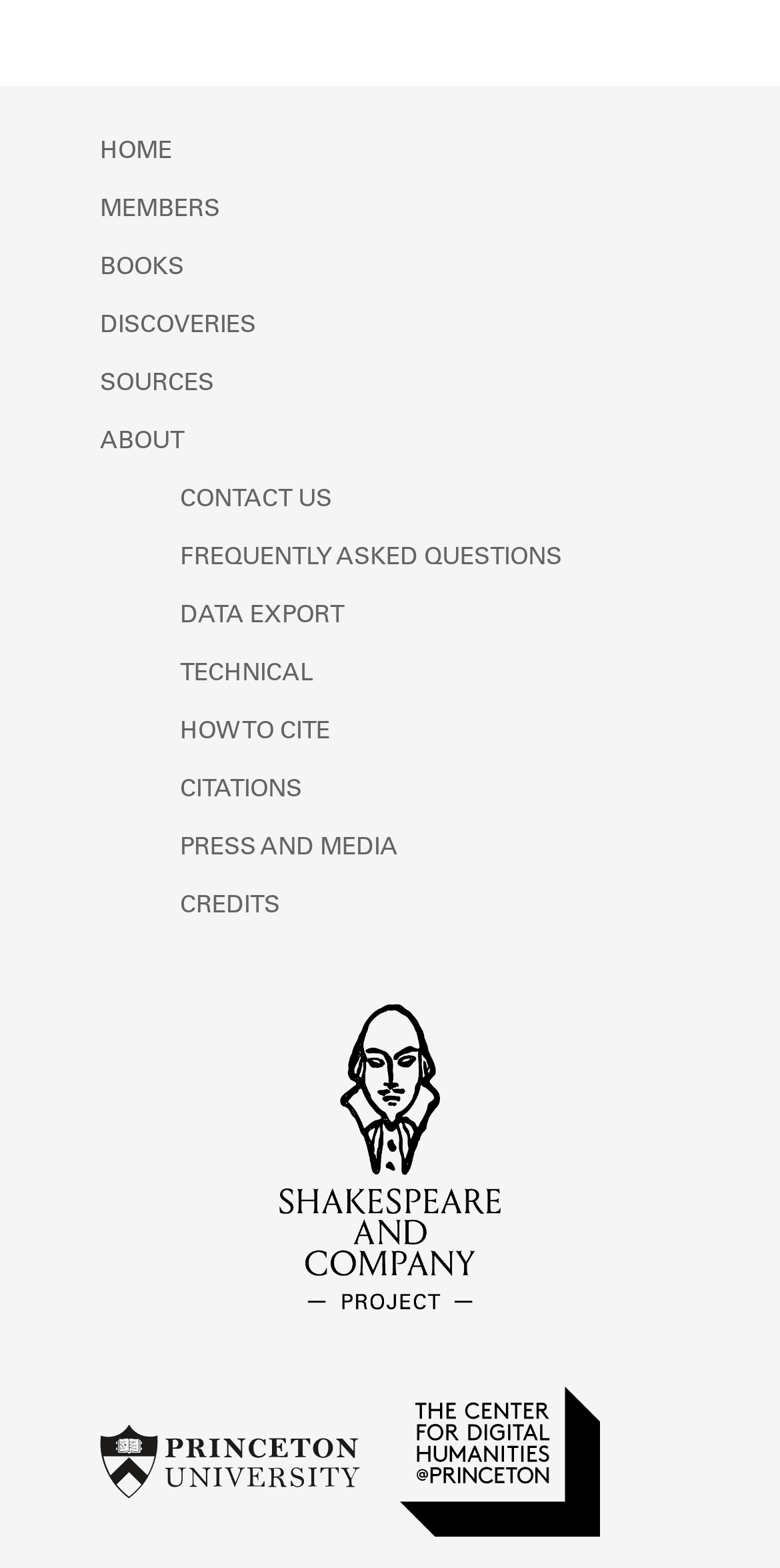Please specify the bounding box coordinates for the clickable region that will help you carry out the instruction: "contact us".

[0.231, 0.311, 0.426, 0.326]